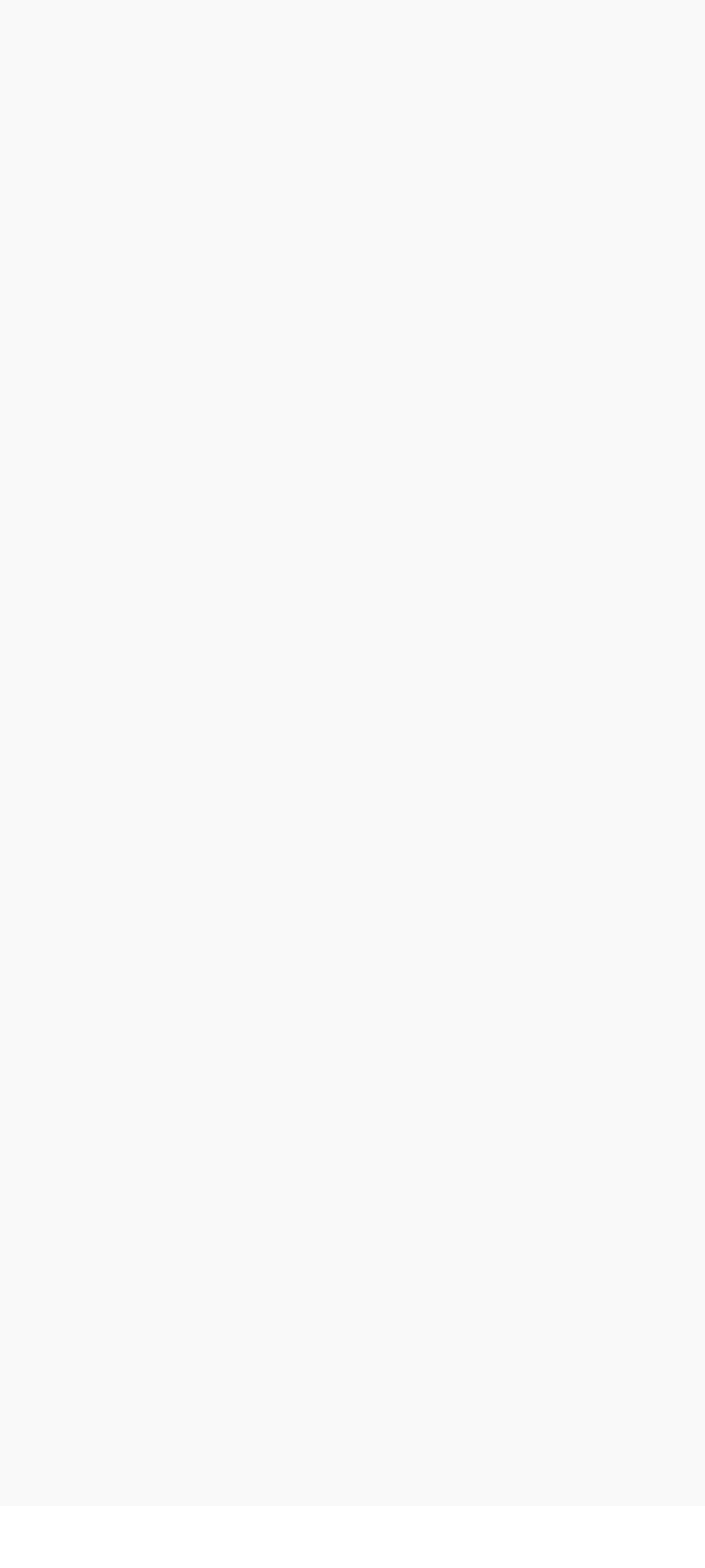Determine the bounding box coordinates of the UI element described by: "name="contact_email" placeholder="Email address"".

[0.2, 0.733, 0.8, 0.782]